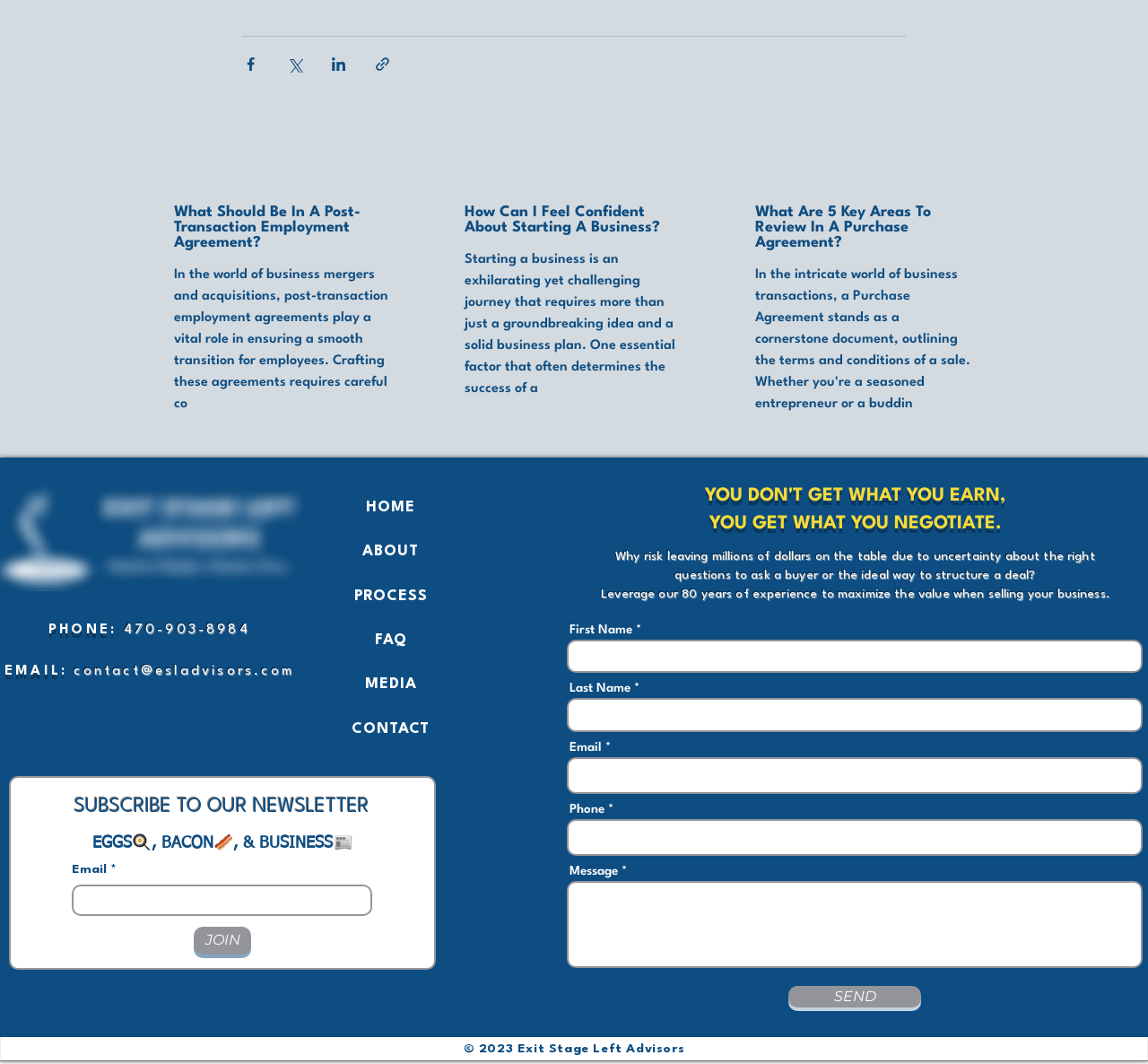Predict the bounding box coordinates of the area that should be clicked to accomplish the following instruction: "Share via Facebook". The bounding box coordinates should consist of four float numbers between 0 and 1, i.e., [left, top, right, bottom].

[0.211, 0.052, 0.226, 0.068]